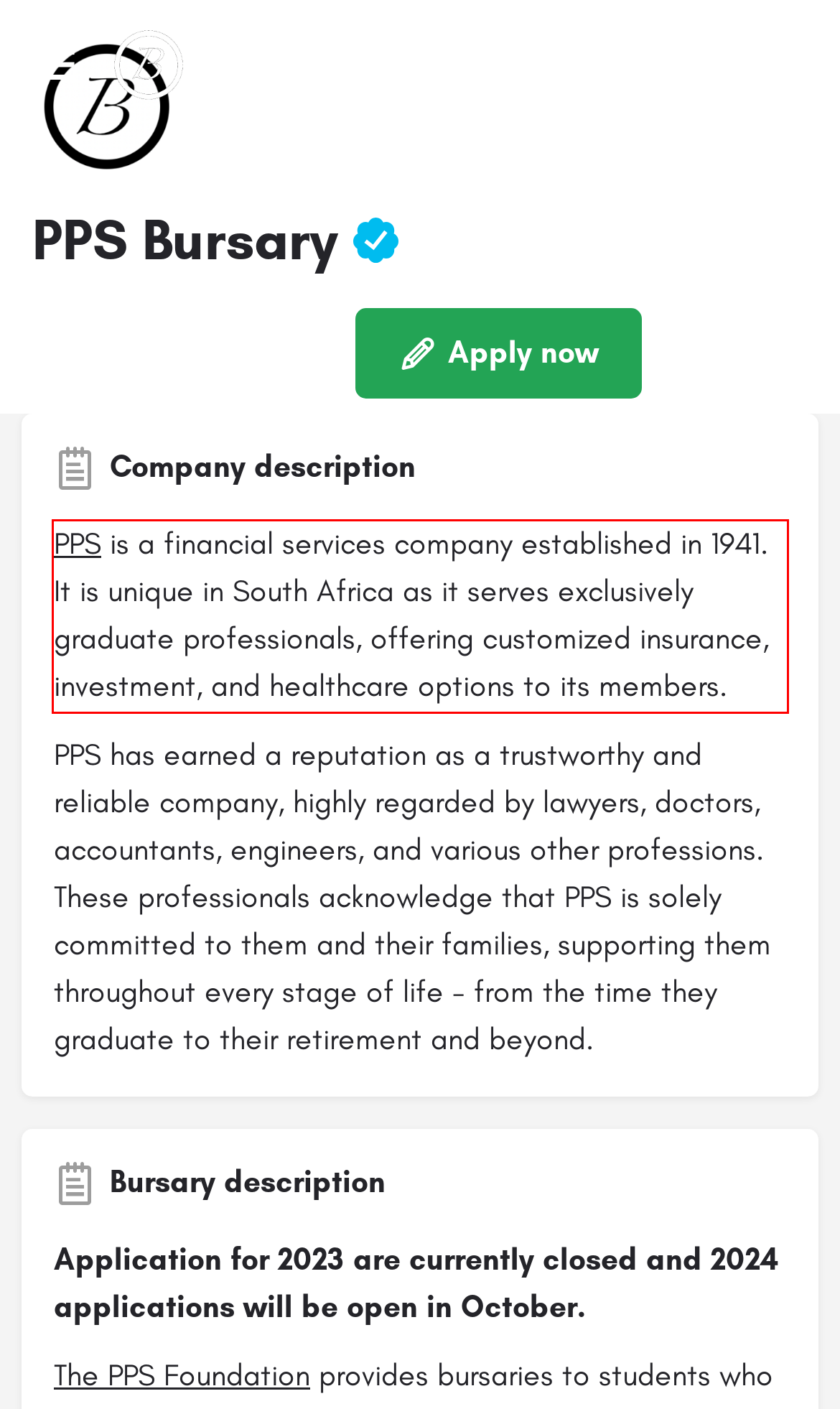Within the screenshot of a webpage, identify the red bounding box and perform OCR to capture the text content it contains.

PPS is a financial services company established in 1941. It is unique in South Africa as it serves exclusively graduate professionals, offering customized insurance, investment, and healthcare options to its members.